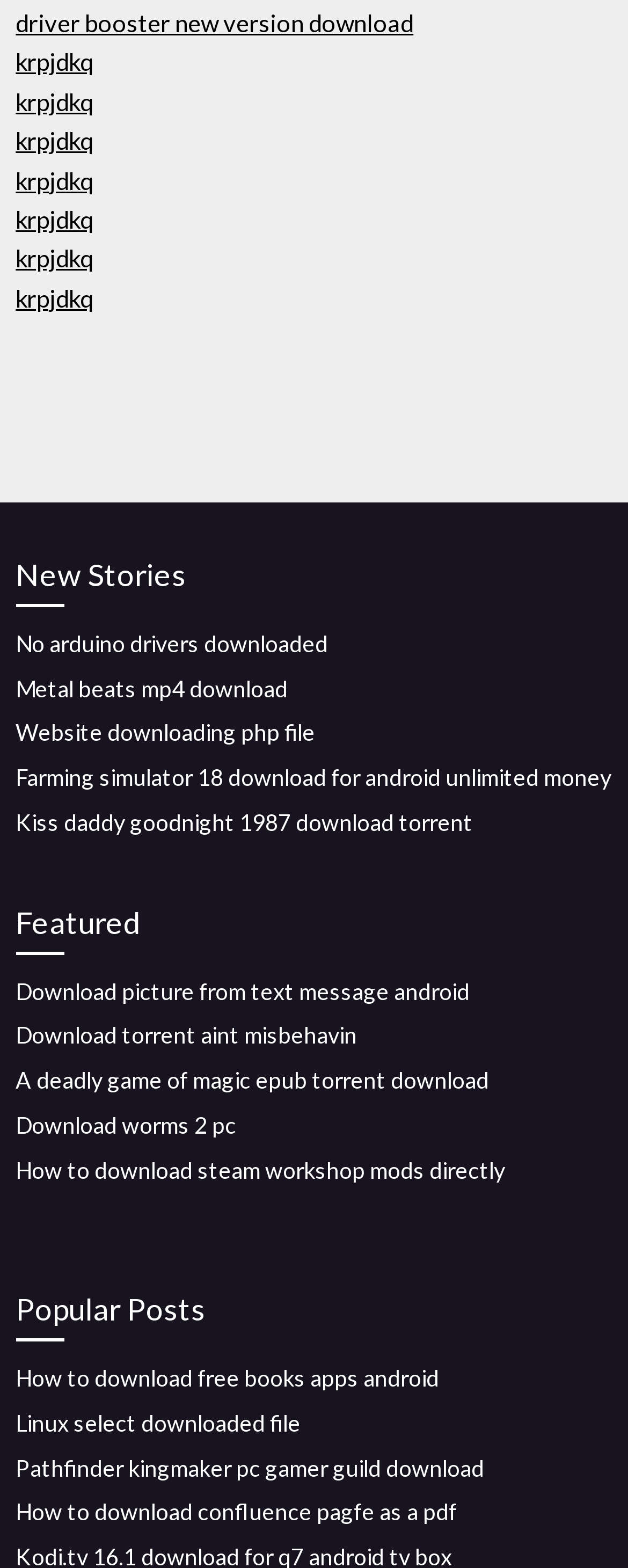Find the coordinates for the bounding box of the element with this description: "driver booster new version download".

[0.025, 0.005, 0.658, 0.024]